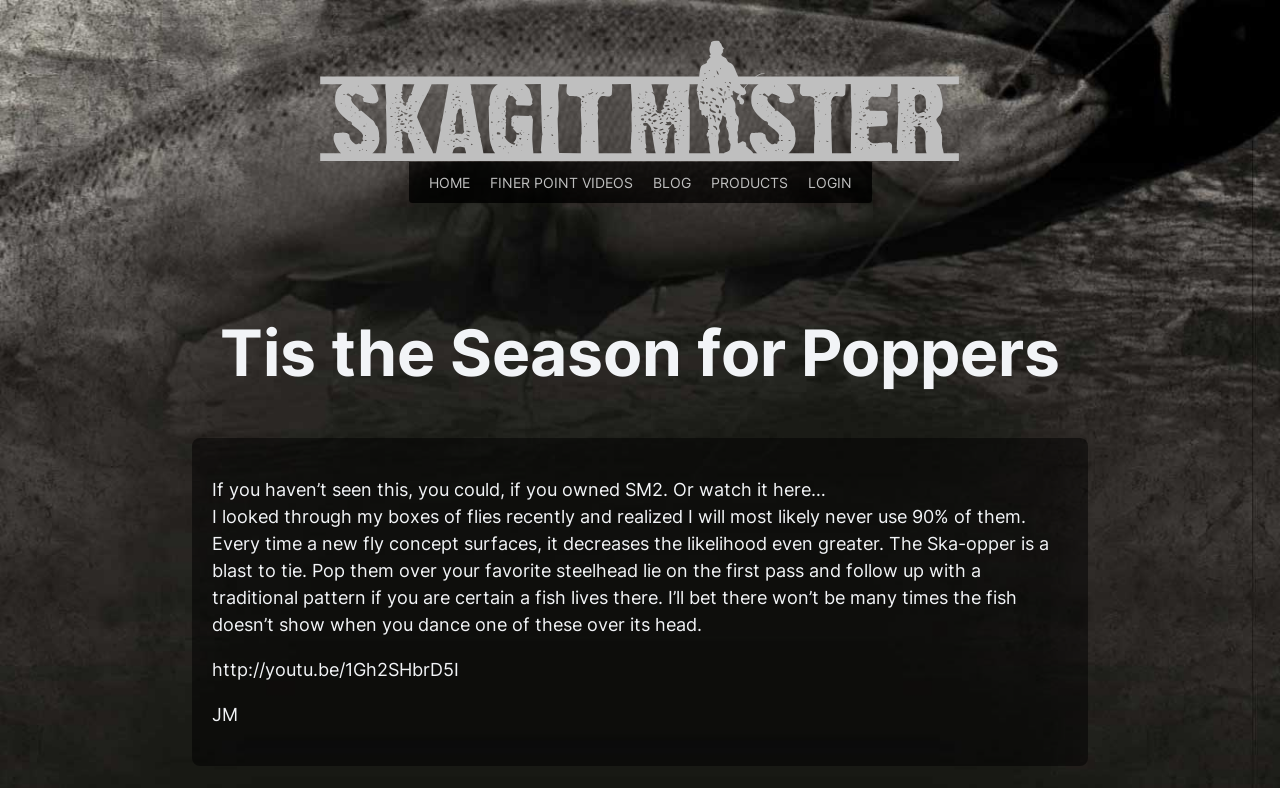Generate a detailed explanation of the webpage's features and information.

The webpage is about Skagit Master, a website related to fly fishing. At the top left corner, there is a Skagit Master logo, which is an image linked to the website's homepage. Below the logo, there is a navigation menu with five links: HOME, FINER POINT VIDEOS, BLOG, PRODUCTS, and LOGIN, aligned horizontally across the top of the page.

The main content of the webpage is an article with a heading "Tis the Season for Poppers" at the top. Below the heading, there are three paragraphs of text. The first paragraph mentions a video that can be watched on the website or on YouTube. The second paragraph is a personal reflection on the usefulness of different fly patterns, specifically the Ska-opper, and how it can be effective in catching steelhead. The third paragraph appears to be a signature or attribution, with the initials "JM".

There are no other images on the page besides the Skagit Master logo. The overall layout is simple, with a clear hierarchy of elements and a focus on the article's content.